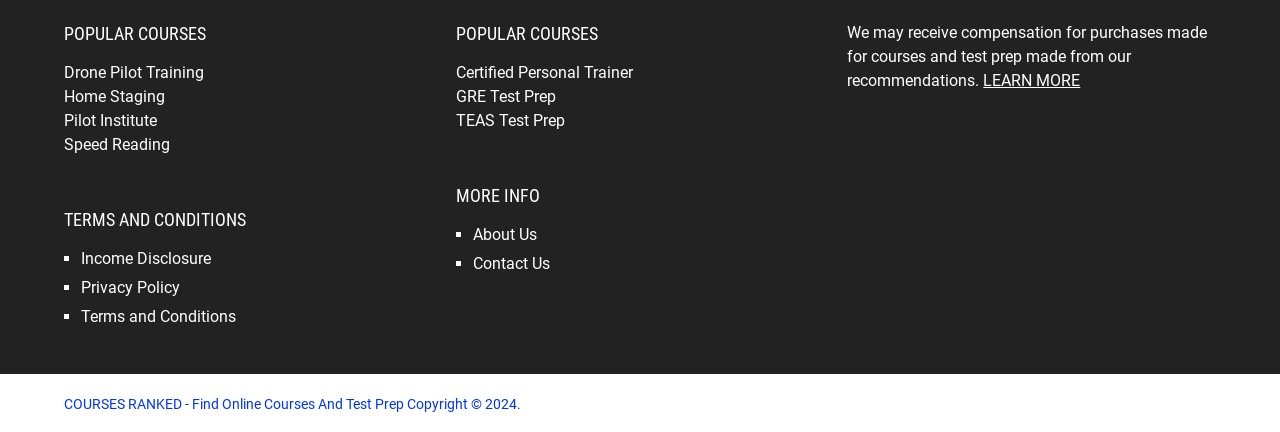What is the year of the copyright?
Give a one-word or short-phrase answer derived from the screenshot.

2024